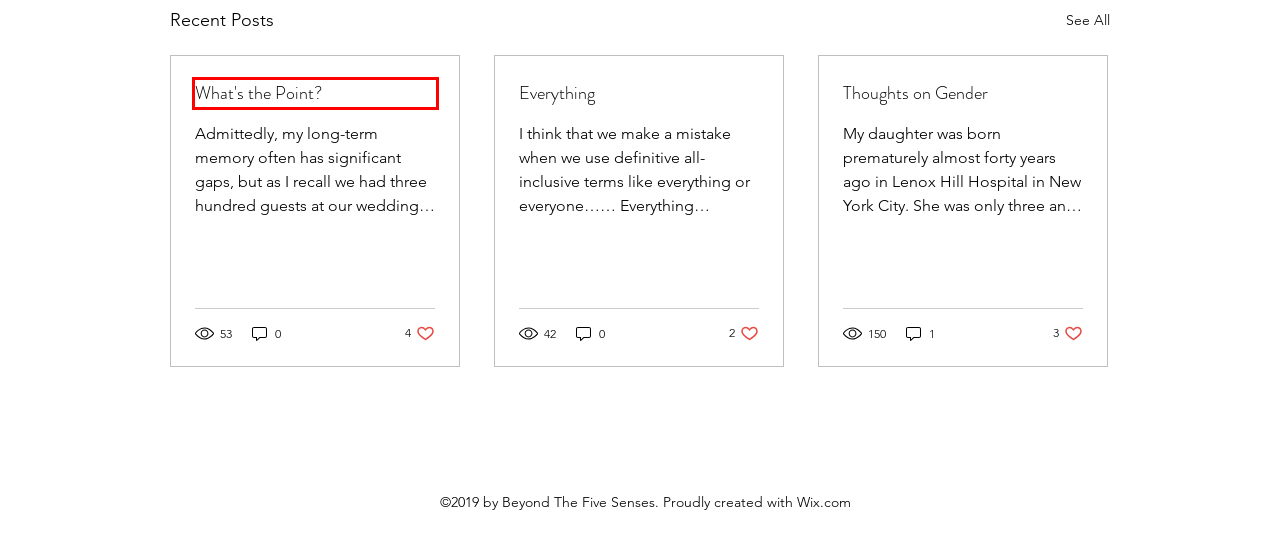Analyze the given webpage screenshot and identify the UI element within the red bounding box. Select the webpage description that best matches what you expect the new webpage to look like after clicking the element. Here are the candidates:
A. Freelance Writer | Beyond The Five Senses
B. Afterlife
C. Everything
D. What's the Point?
E. Grief
F. Thoughts on Gender
G. Book
H. Consciousness

D